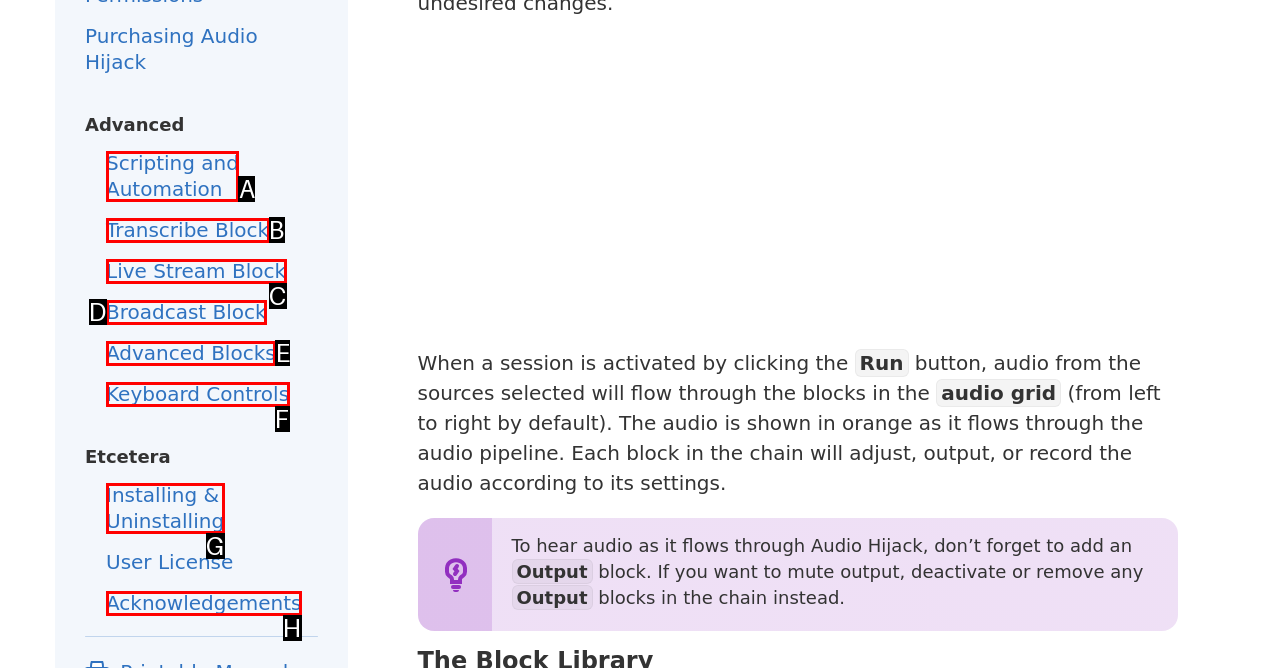Match the element description to one of the options: Scripting and Automation
Respond with the corresponding option's letter.

A